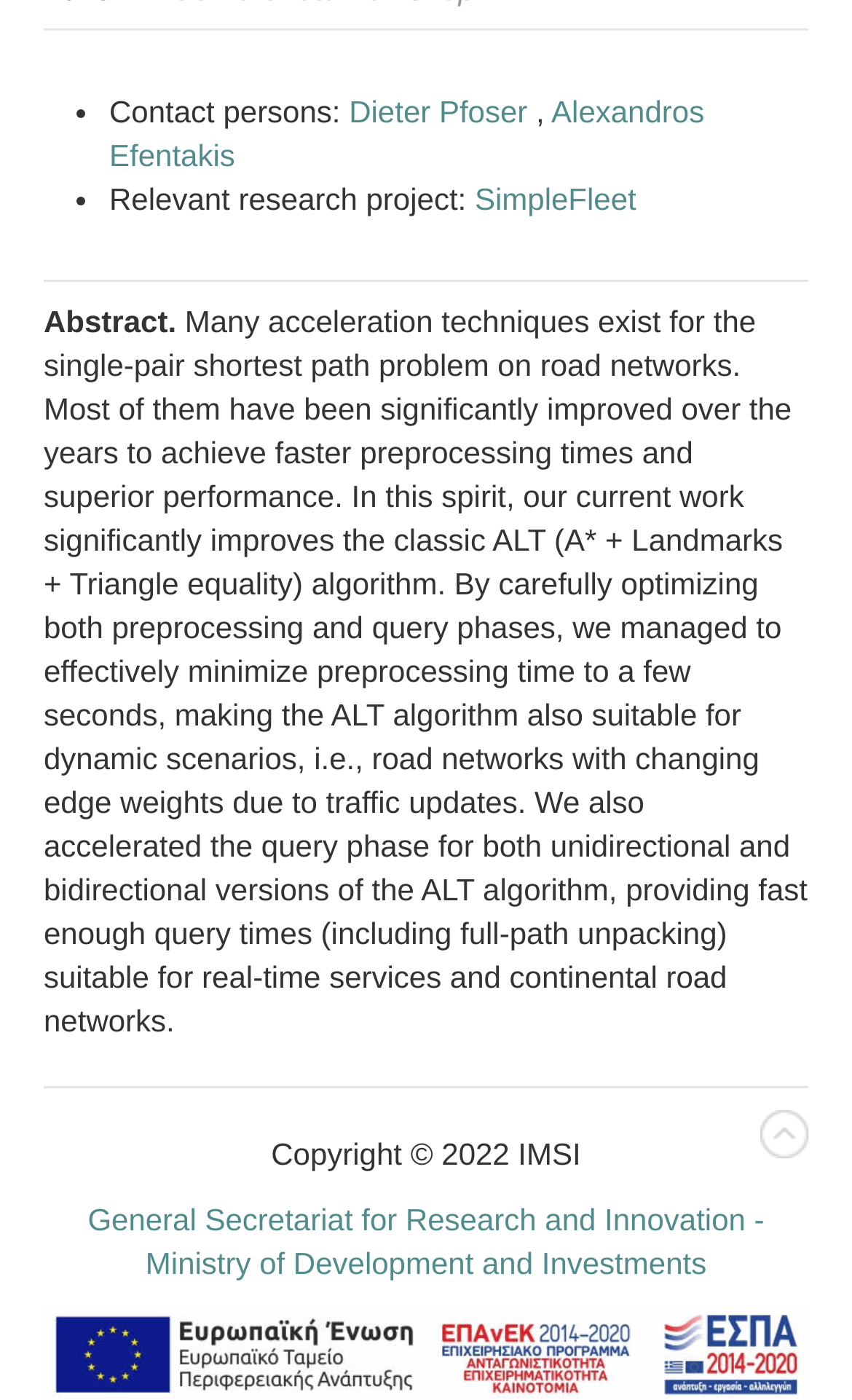Based on the element description "PDF to PNG", predict the bounding box coordinates of the UI element.

None